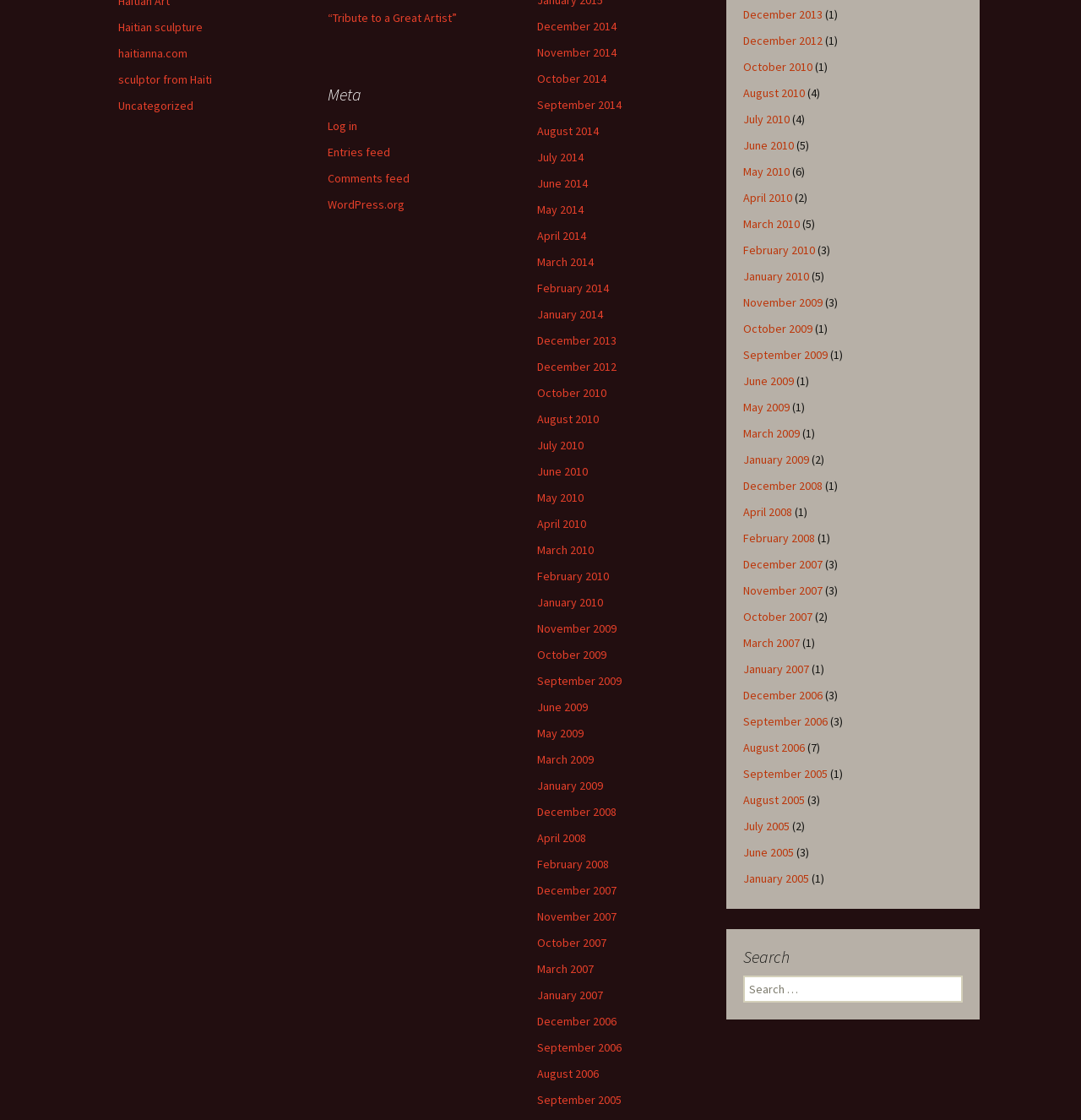Please specify the coordinates of the bounding box for the element that should be clicked to carry out this instruction: "Search for something in the search box". The coordinates must be four float numbers between 0 and 1, formatted as [left, top, right, bottom].

[0.688, 0.871, 0.891, 0.895]